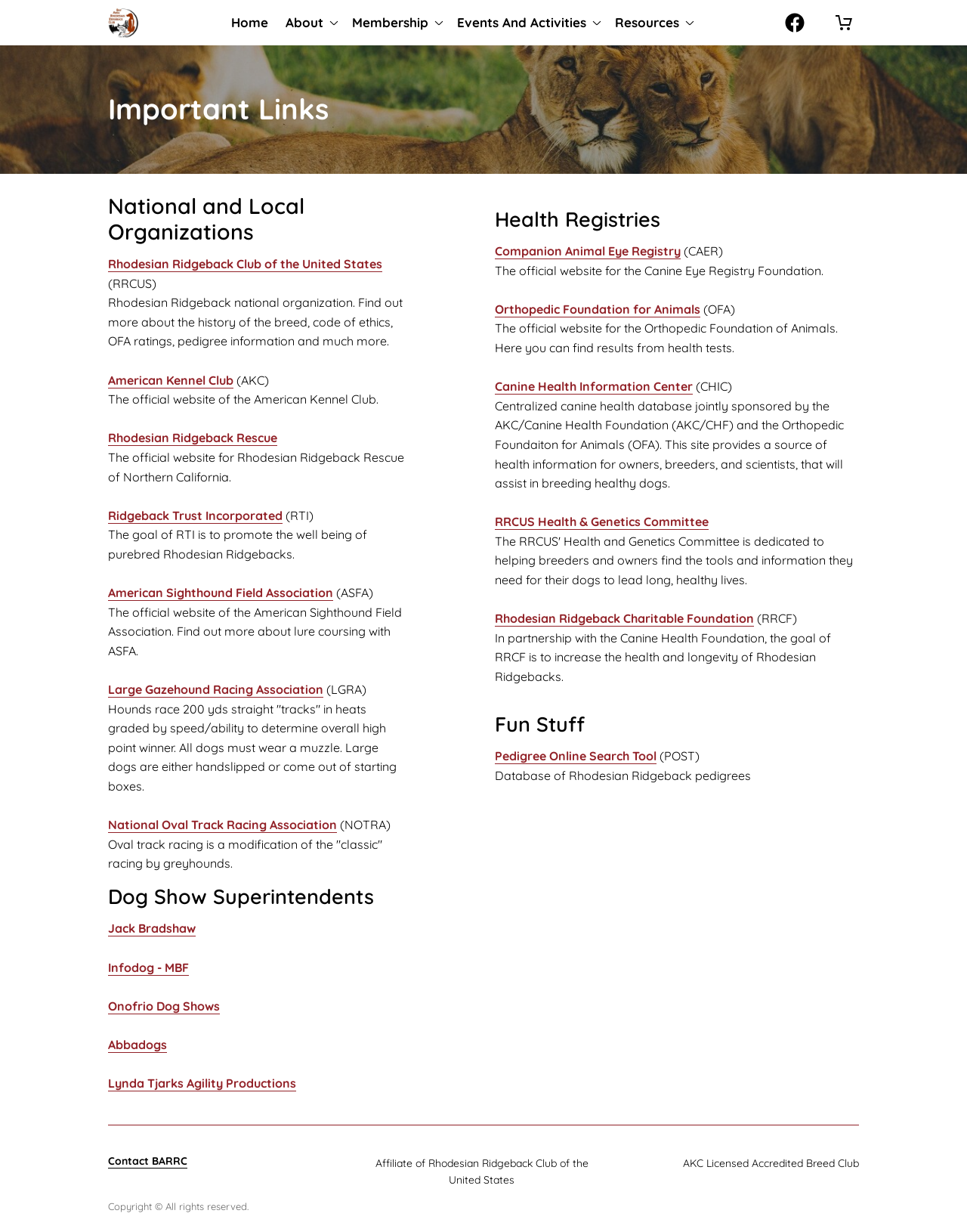Locate the bounding box coordinates of the area you need to click to fulfill this instruction: 'Visit the Biotech Express Magazine homepage'. The coordinates must be in the form of four float numbers ranging from 0 to 1: [left, top, right, bottom].

None